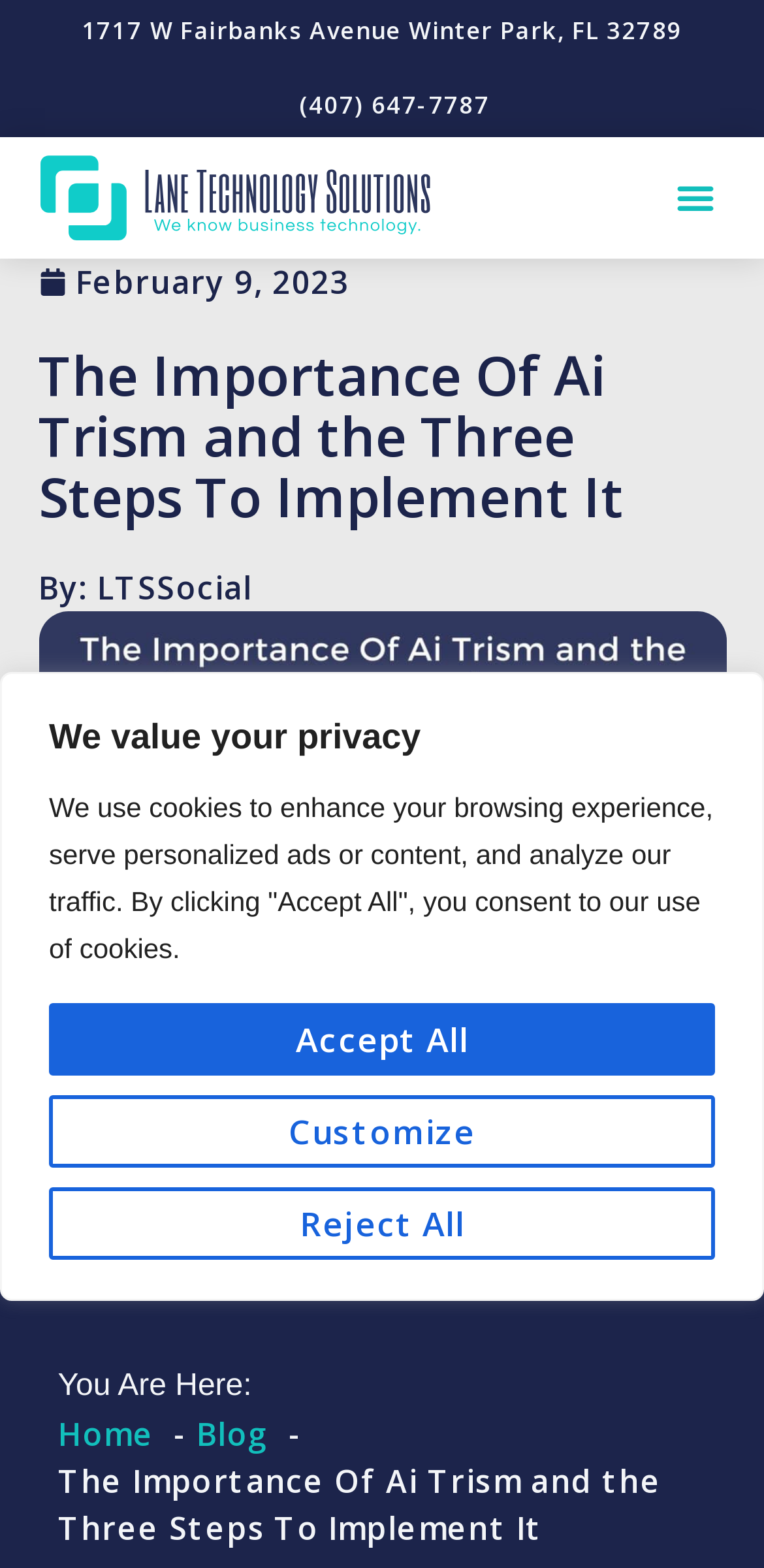Find the bounding box coordinates of the area to click in order to follow the instruction: "click the menu toggle button".

[0.873, 0.107, 0.95, 0.145]